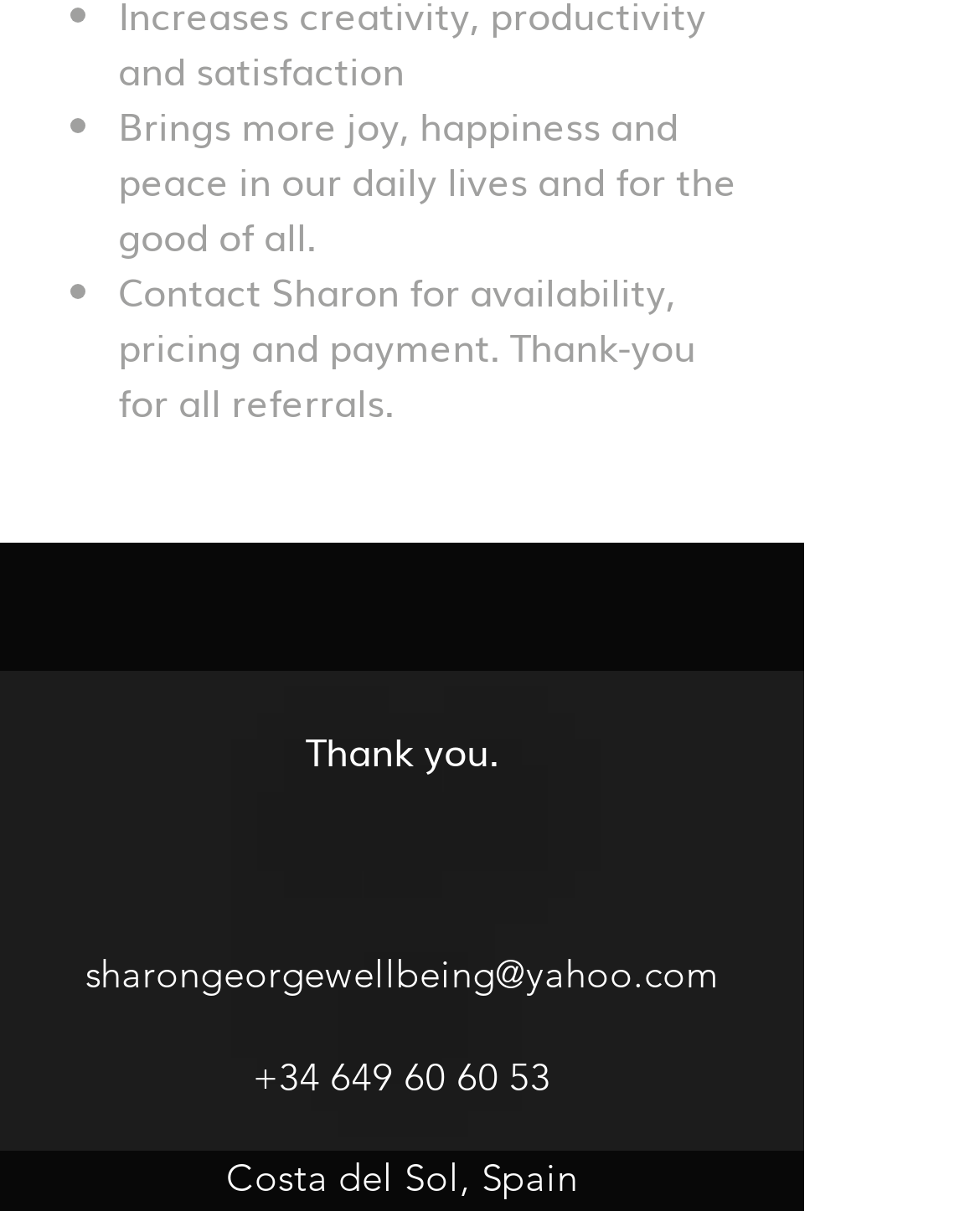Provide the bounding box coordinates of the HTML element this sentence describes: "aria-label="Facebook"". The bounding box coordinates consist of four float numbers between 0 and 1, i.e., [left, top, right, bottom].

[0.174, 0.685, 0.264, 0.757]